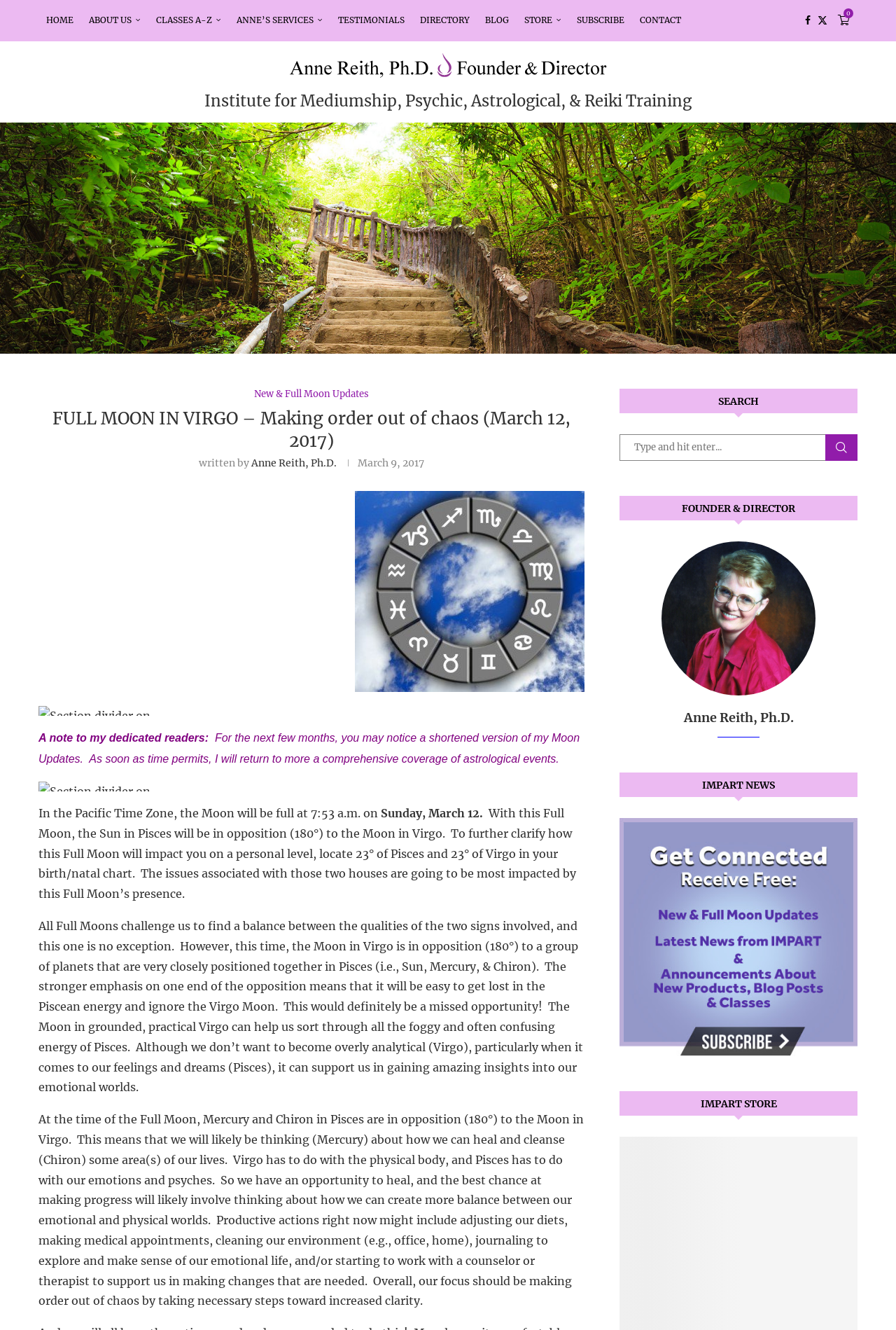Determine the bounding box coordinates of the region I should click to achieve the following instruction: "View the Founder & Director page". Ensure the bounding box coordinates are four float numbers between 0 and 1, i.e., [left, top, right, bottom].

[0.738, 0.407, 0.91, 0.418]